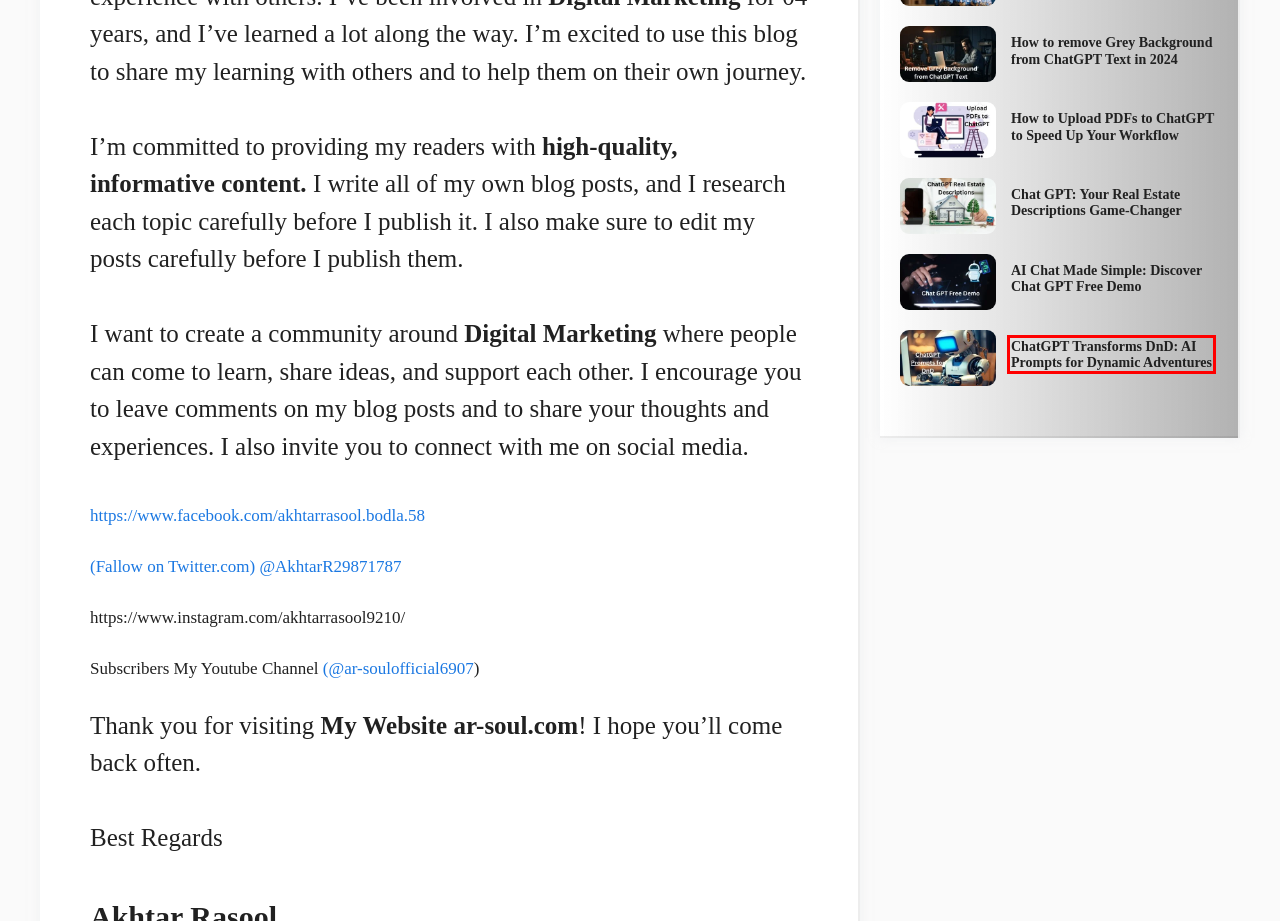A screenshot of a webpage is provided, featuring a red bounding box around a specific UI element. Identify the webpage description that most accurately reflects the new webpage after interacting with the selected element. Here are the candidates:
A. CheaterBuster AI: The Ultimate Tool for Exposing Deception
B. Terms&Conditions | ar-soul.com
C. ContactUs | ar-soul.com
D. Artificial Intelligence | ar-soul.com
E. Leonardo AI Prompts for Writers and Artists: A Complete Guide
F. ChatGPT Transforms DnD: AI Prompts for Dynamic Adventures
G. How to remove Grey Background from ChatGPT Text in 2024
H. Chat GPT: Your Real Estate Descriptions Game-Changer

F